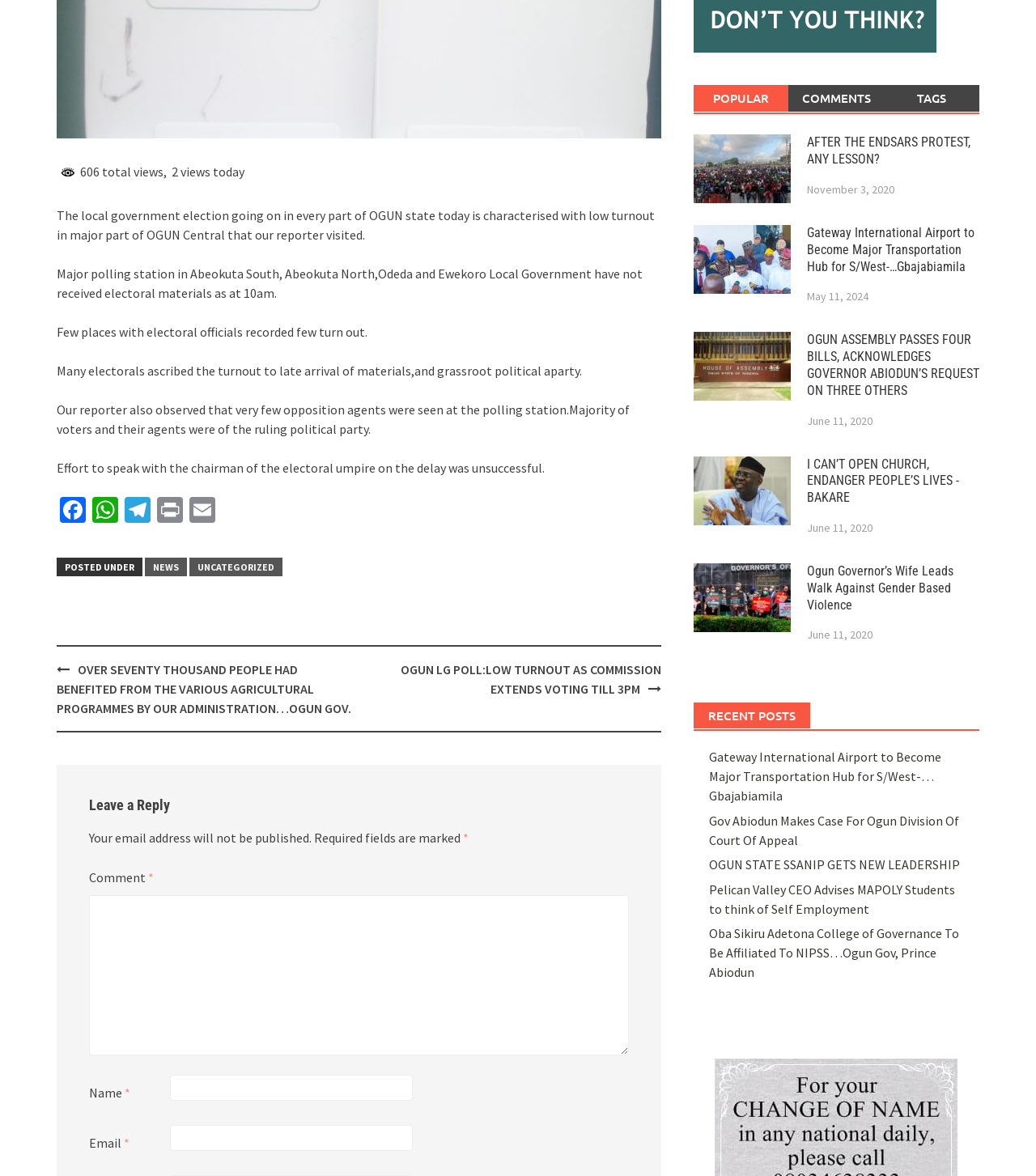Identify the bounding box of the UI element described as follows: "parent_node: Name * name="author"". Provide the coordinates as four float numbers in the range of 0 to 1 [left, top, right, bottom].

[0.164, 0.914, 0.398, 0.936]